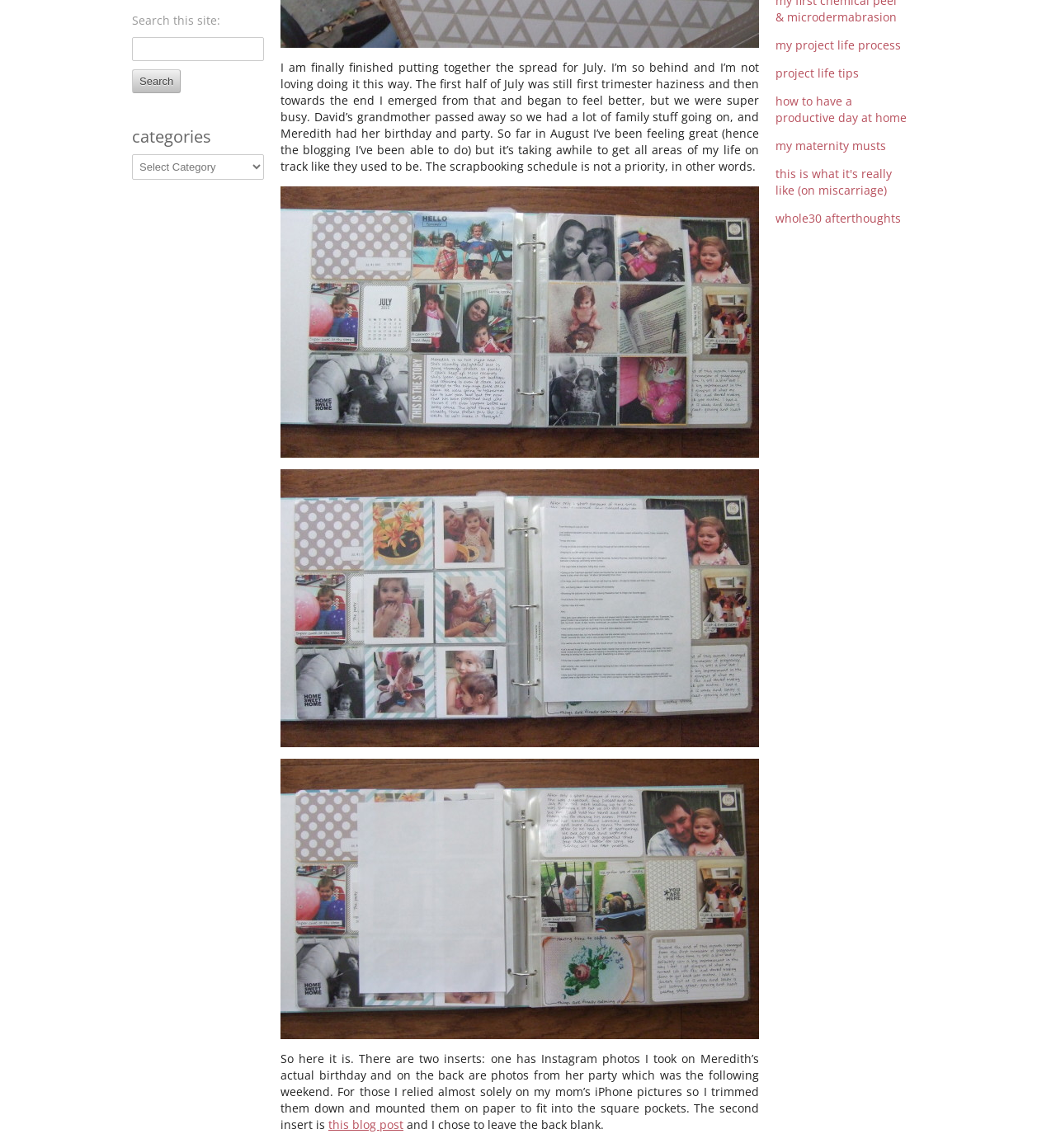Based on the element description: "whole30 afterthoughts", identify the UI element and provide its bounding box coordinates. Use four float numbers between 0 and 1, [left, top, right, bottom].

[0.734, 0.183, 0.853, 0.197]